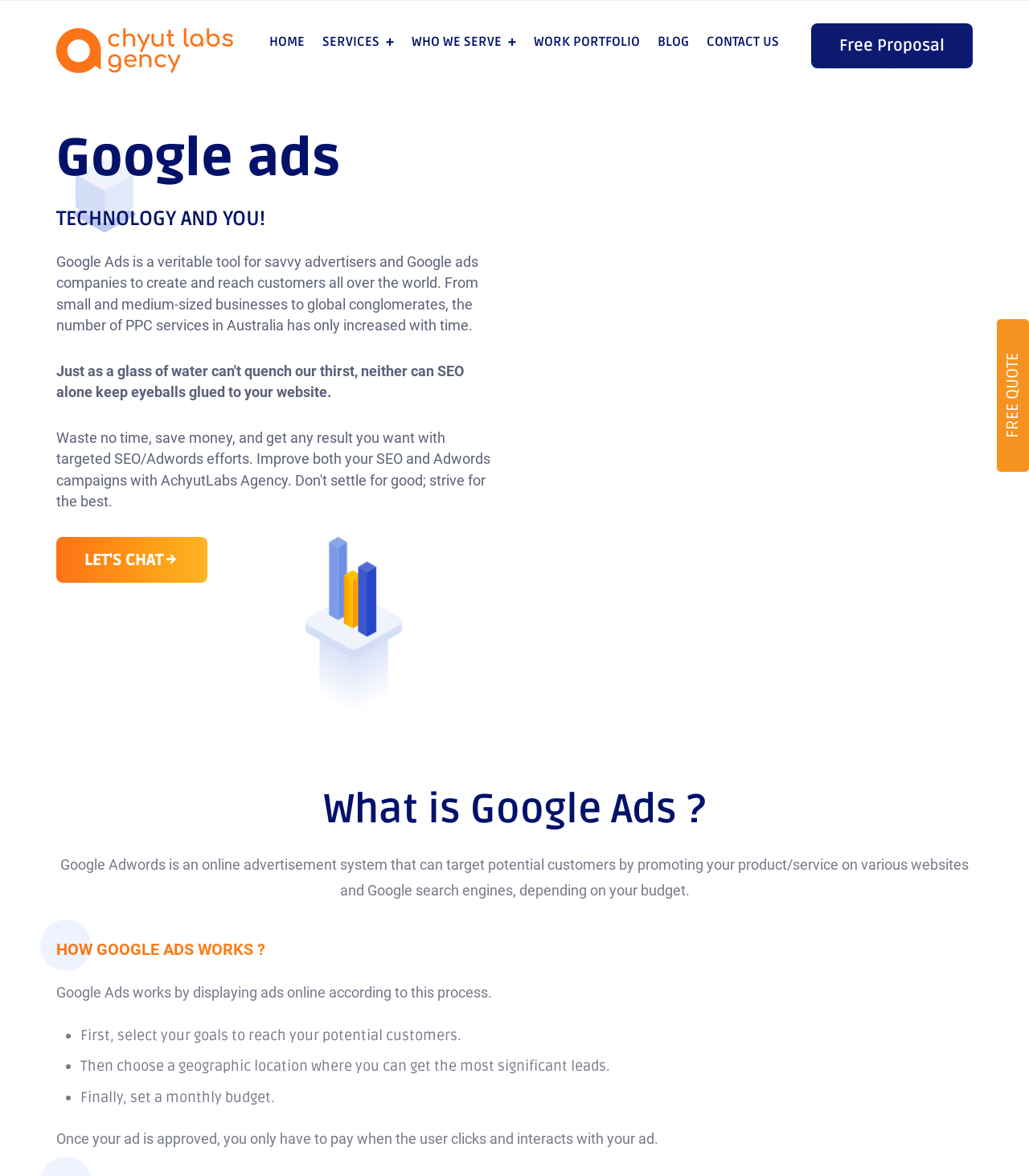Locate the bounding box for the described UI element: "LET'S CHAT". Ensure the coordinates are four float numbers between 0 and 1, formatted as [left, top, right, bottom].

[0.055, 0.456, 0.202, 0.495]